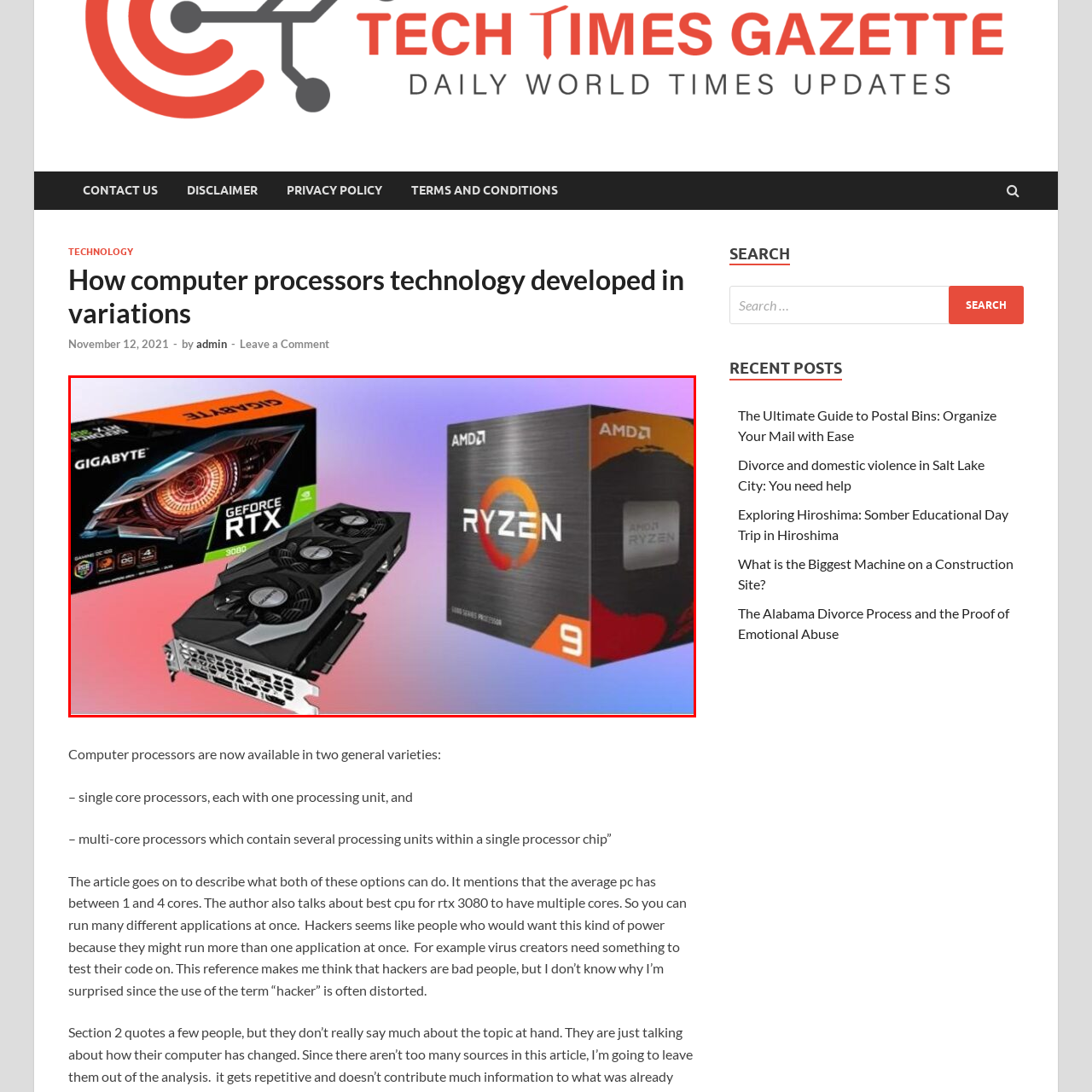Inspect the section within the red border, What is the processor box on the right? Provide a one-word or one-phrase answer.

AMD Ryzen 9